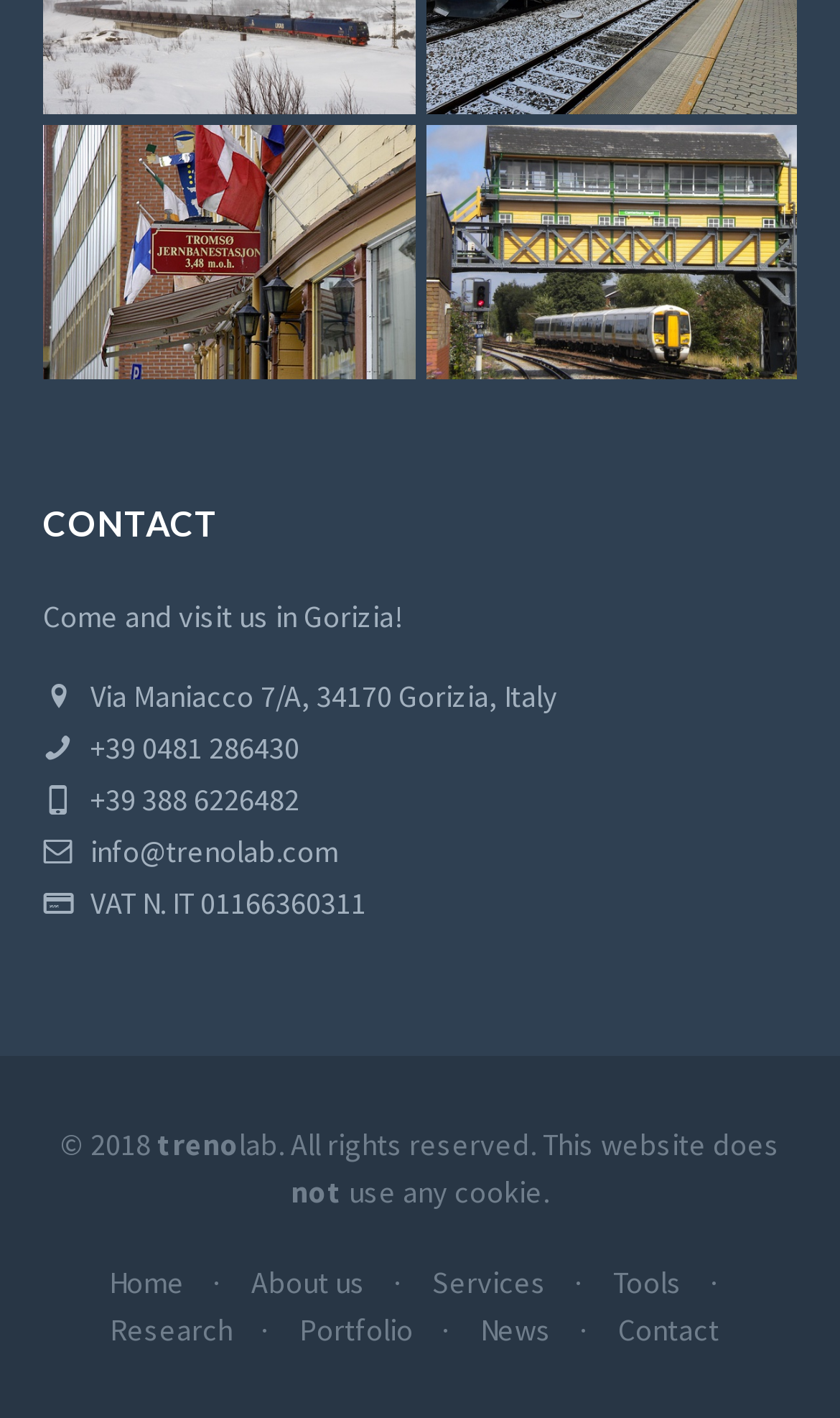Can you give a detailed response to the following question using the information from the image? What is the VAT number of the company?

I found the VAT number by looking at the static text element with the text 'VAT N. IT 01166360311' which is located below the 'CONTACT' heading.